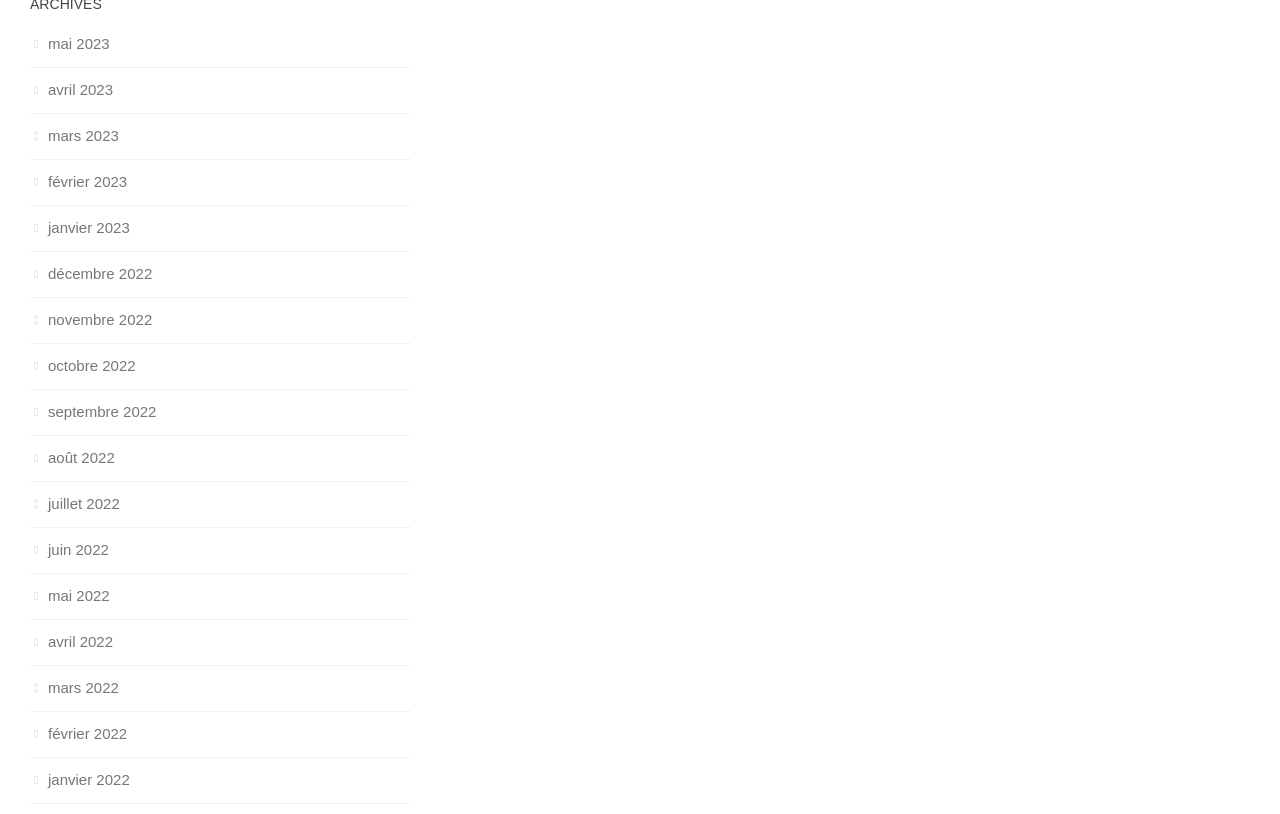Use a single word or phrase to answer the question: 
What symbol is used before each month?

